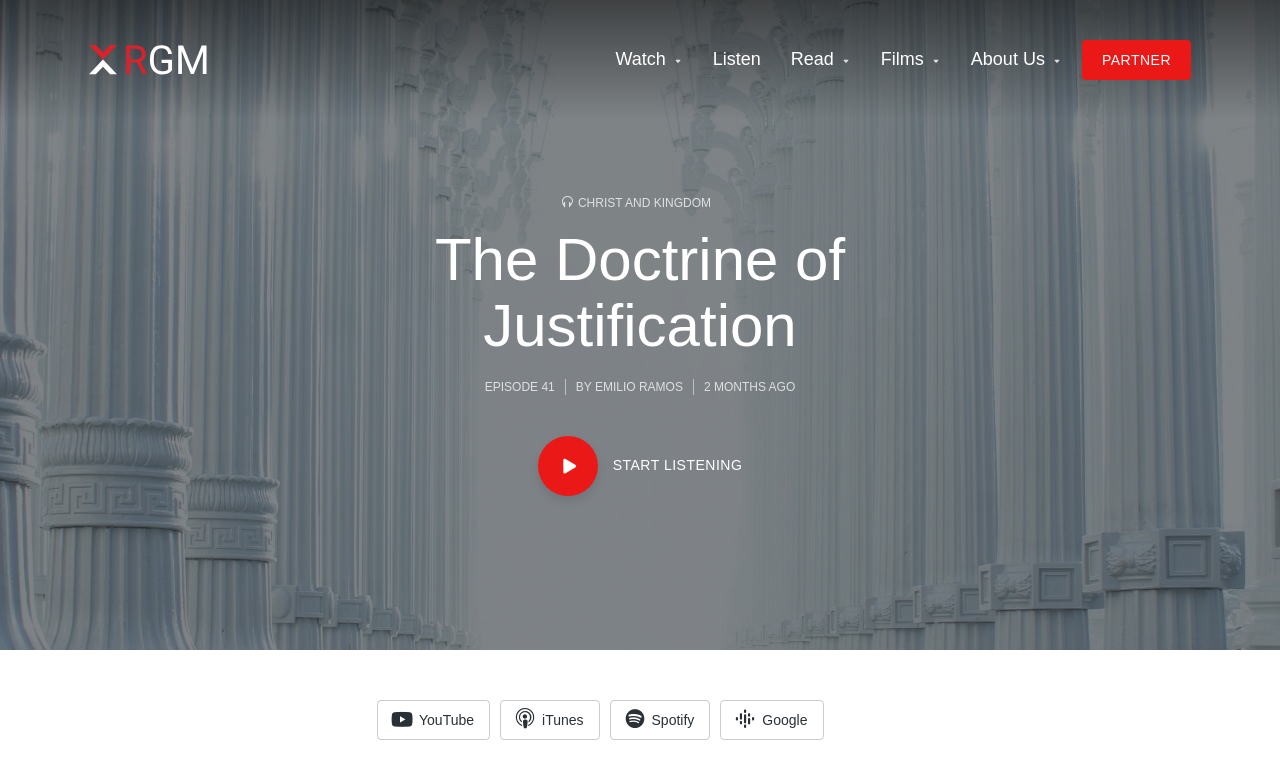Identify the bounding box coordinates for the element you need to click to achieve the following task: "Open the YouTube channel". The coordinates must be four float values ranging from 0 to 1, formatted as [left, top, right, bottom].

[0.295, 0.922, 0.383, 0.975]